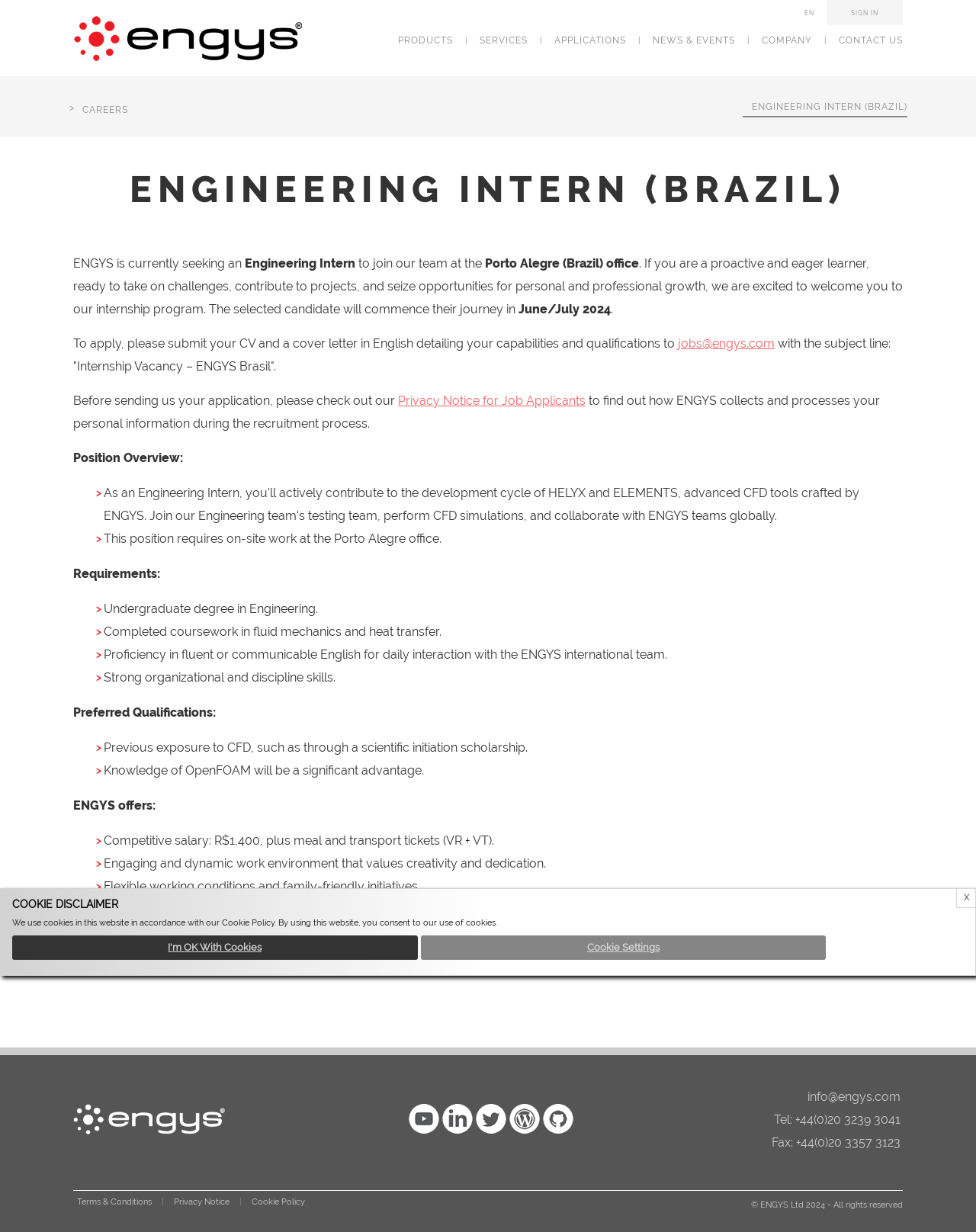Extract the main heading text from the webpage.

ENGINEERING INTERN (BRAZIL)